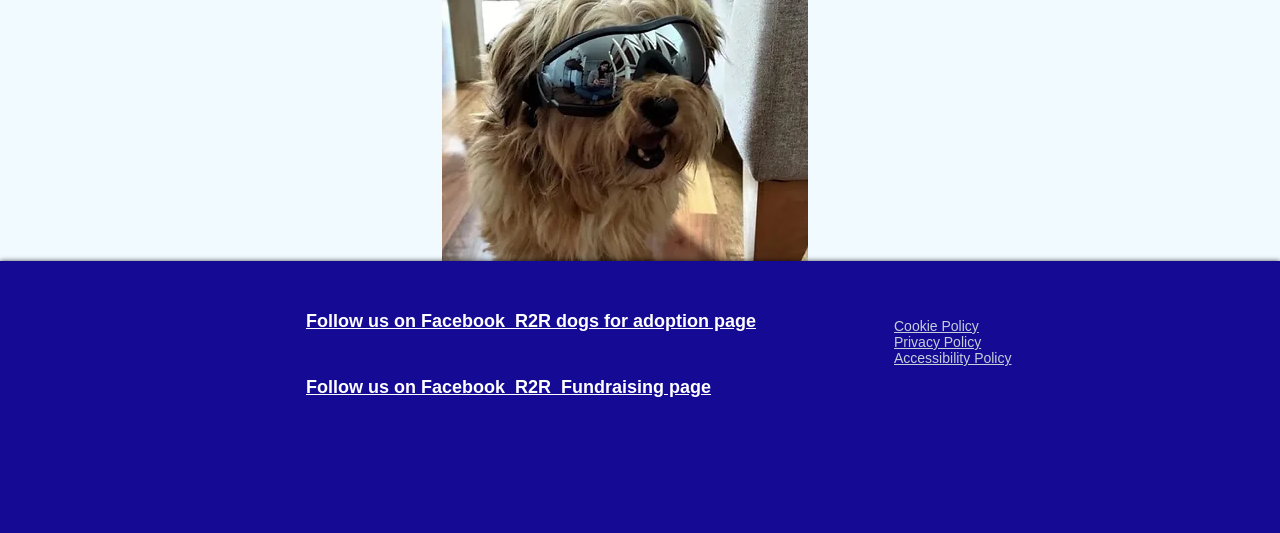Use a single word or phrase to answer the question: How many policy links are there?

3